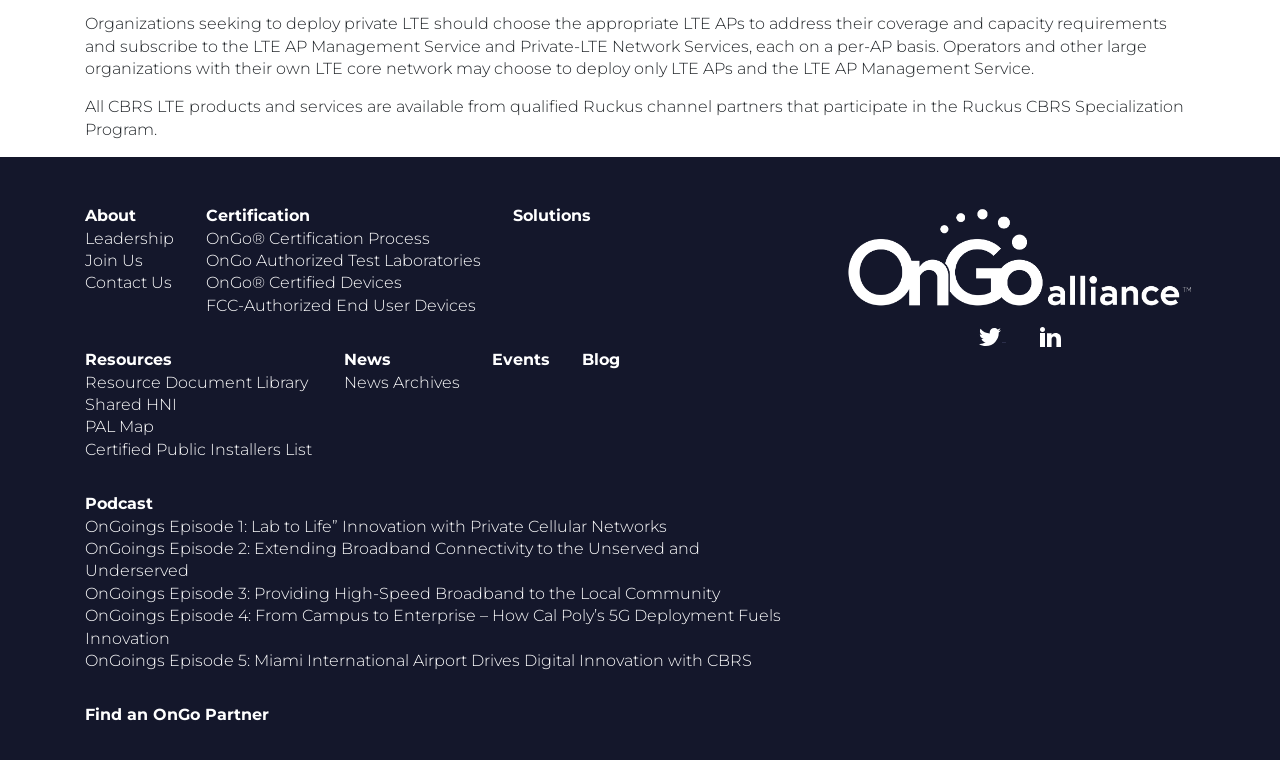Please identify the bounding box coordinates of the element I should click to complete this instruction: 'Find an OnGo Partner'. The coordinates should be given as four float numbers between 0 and 1, like this: [left, top, right, bottom].

[0.066, 0.928, 0.21, 0.953]